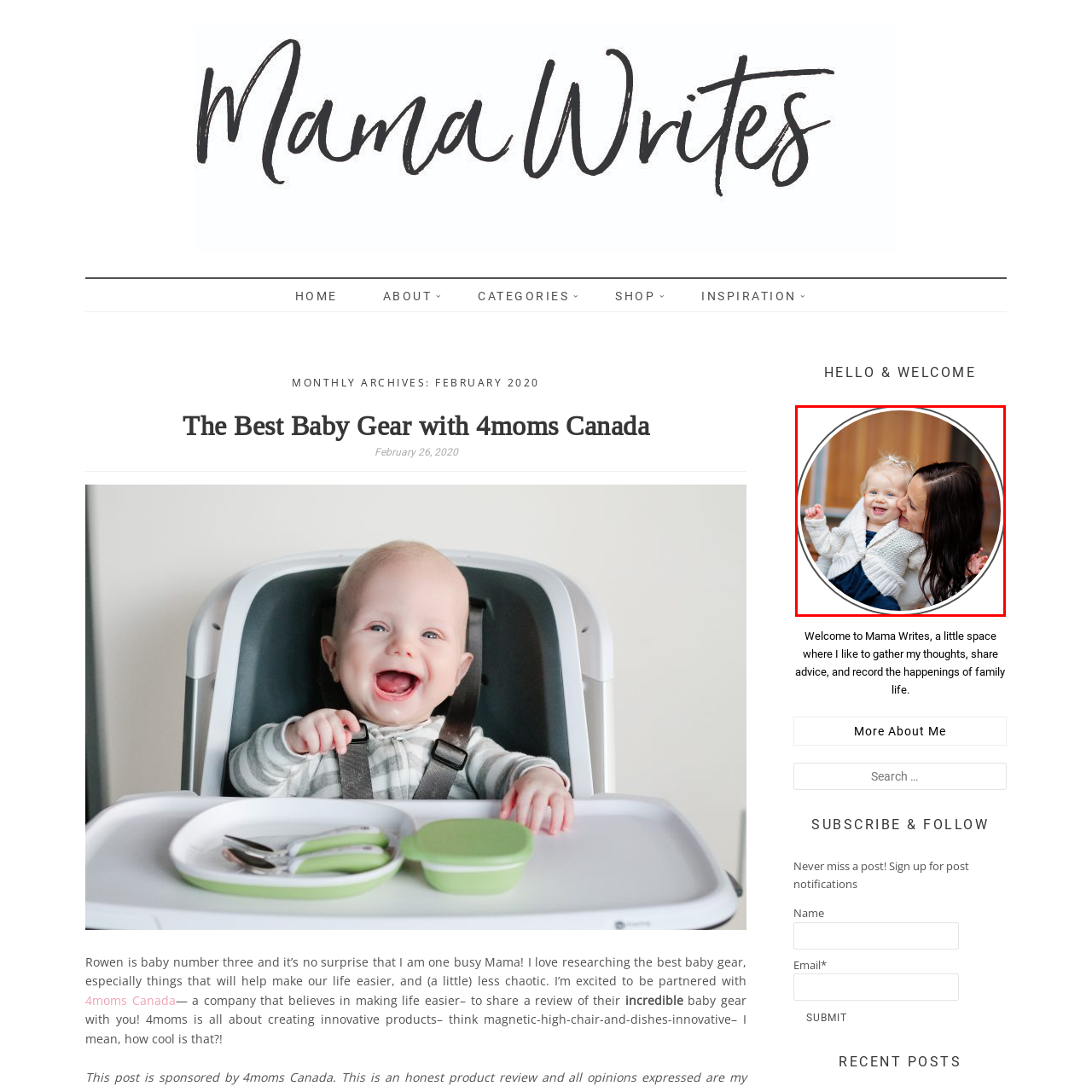What is the atmosphere of the setting?
Look at the image surrounded by the red border and respond with a one-word or short-phrase answer based on your observation.

warm and inviting